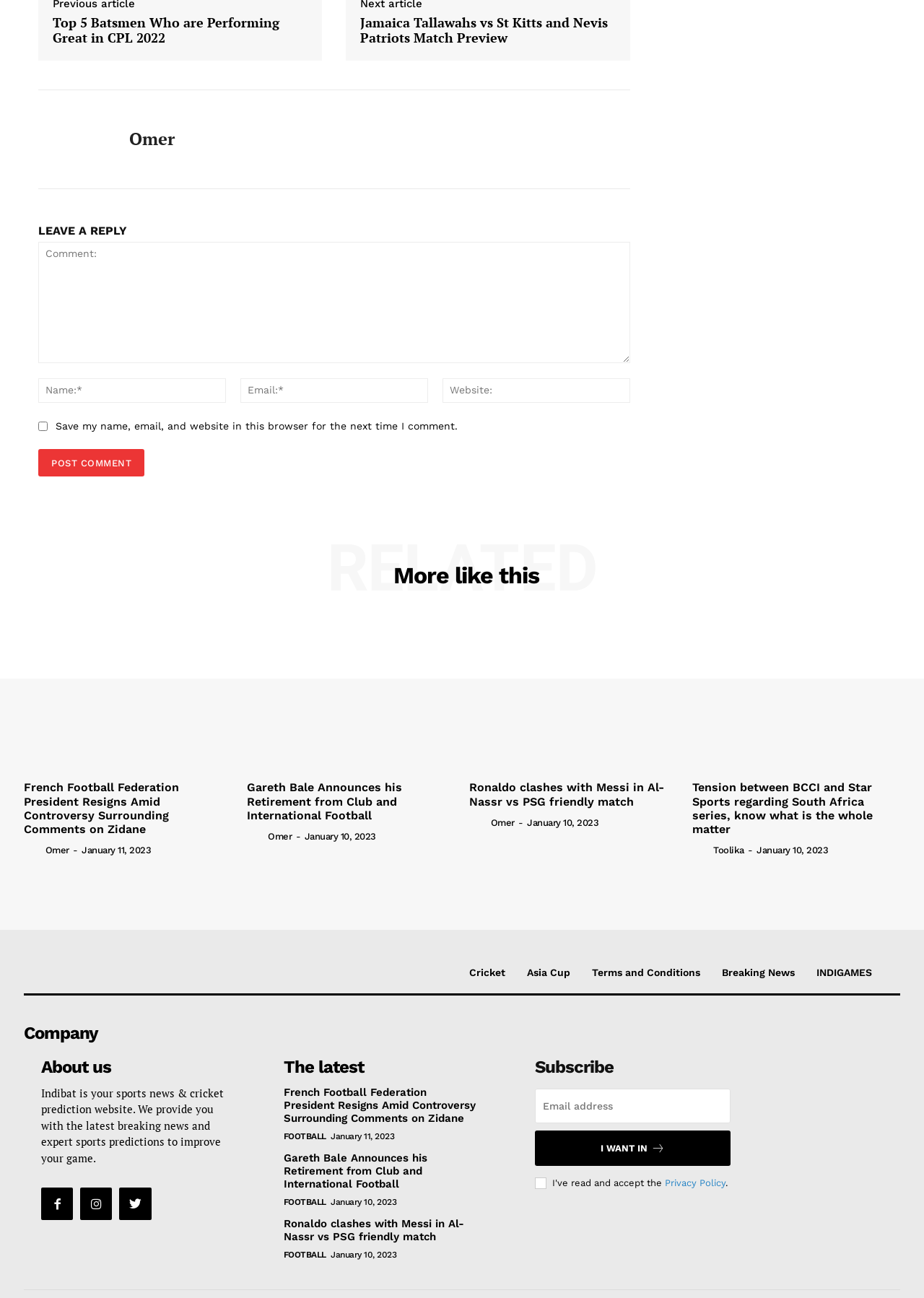By analyzing the image, answer the following question with a detailed response: What is the date of the article 'Gareth Bale Announces his Retirement from Club and International Football'?

The date of the article 'Gareth Bale Announces his Retirement from Club and International Football' is January 10, 2023, as indicated by the timestamp next to the article title.